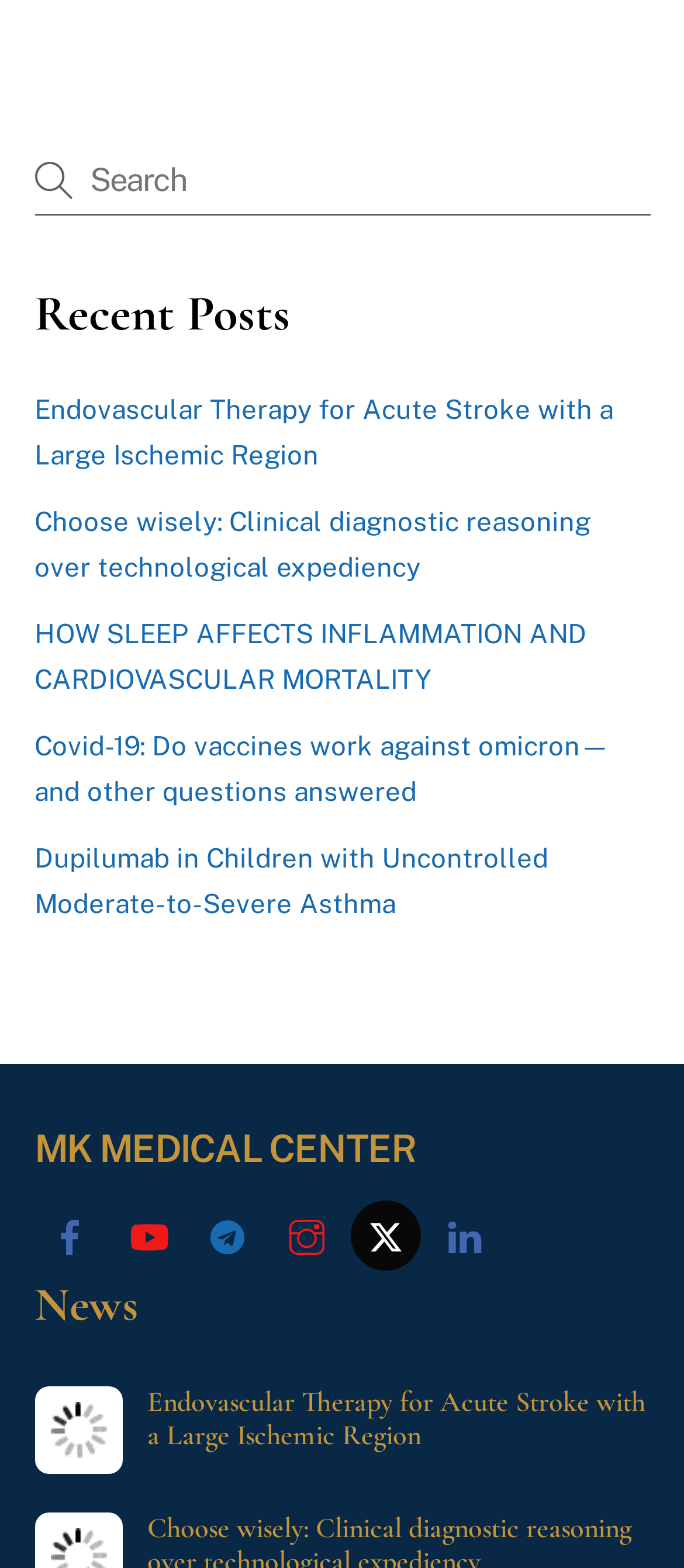Find the bounding box coordinates of the element to click in order to complete the given instruction: "Visit Facebook page."

[0.05, 0.777, 0.153, 0.796]